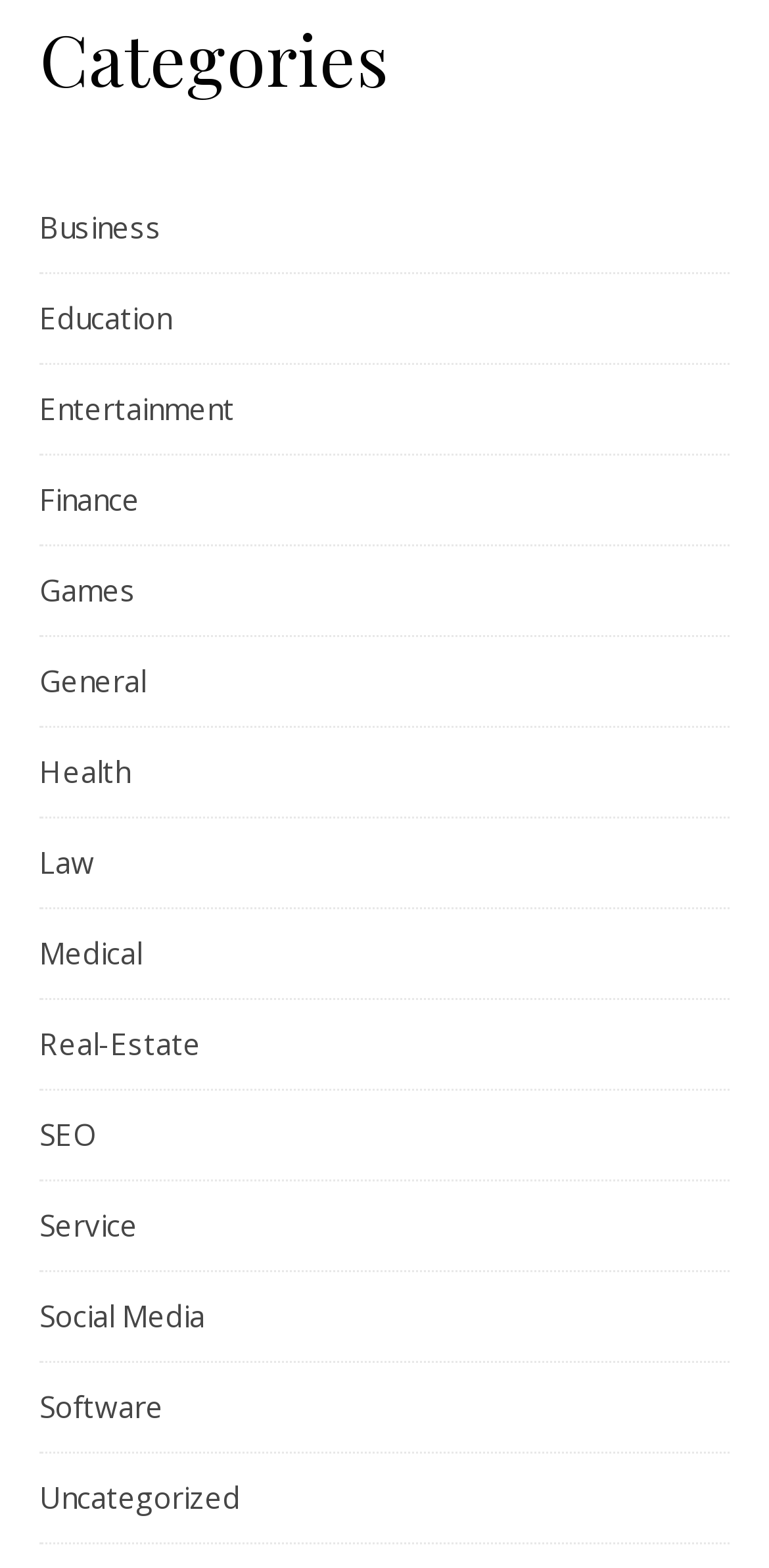Please provide a comprehensive answer to the question based on the screenshot: Is there a category for 'Real-Estate'?

I scanned the list of categories and found a link labeled 'Real-Estate', which indicates that this category is available.